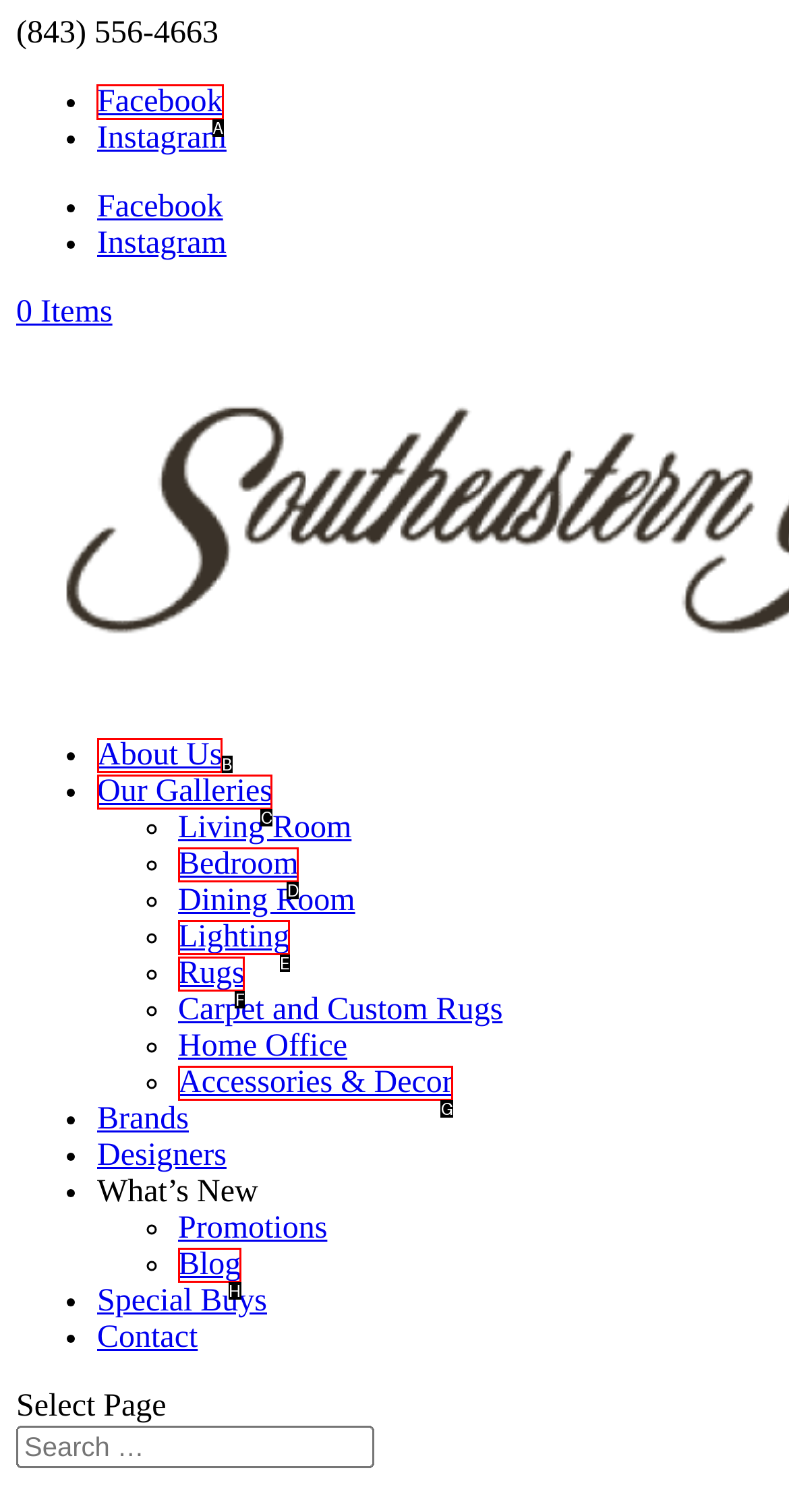Determine which HTML element to click on in order to complete the action: Visit Facebook page.
Reply with the letter of the selected option.

A